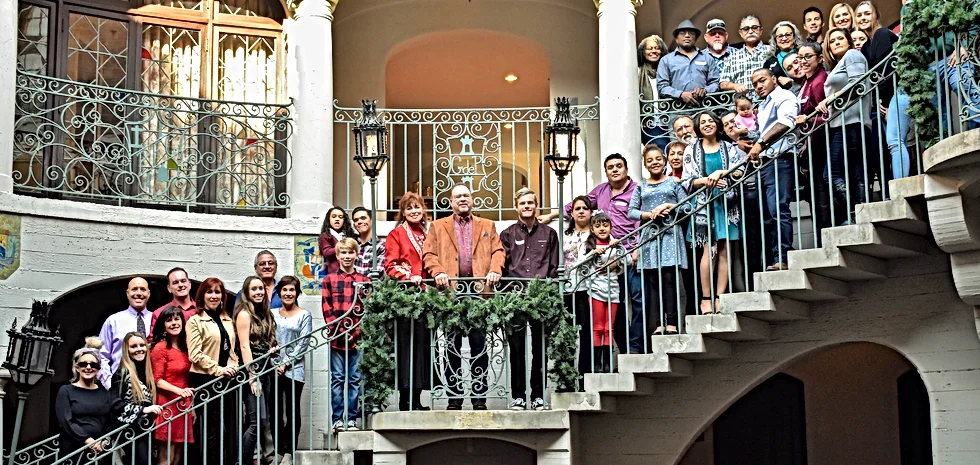Provide your answer in a single word or phrase: 
Are there people of only one age group in the image?

No